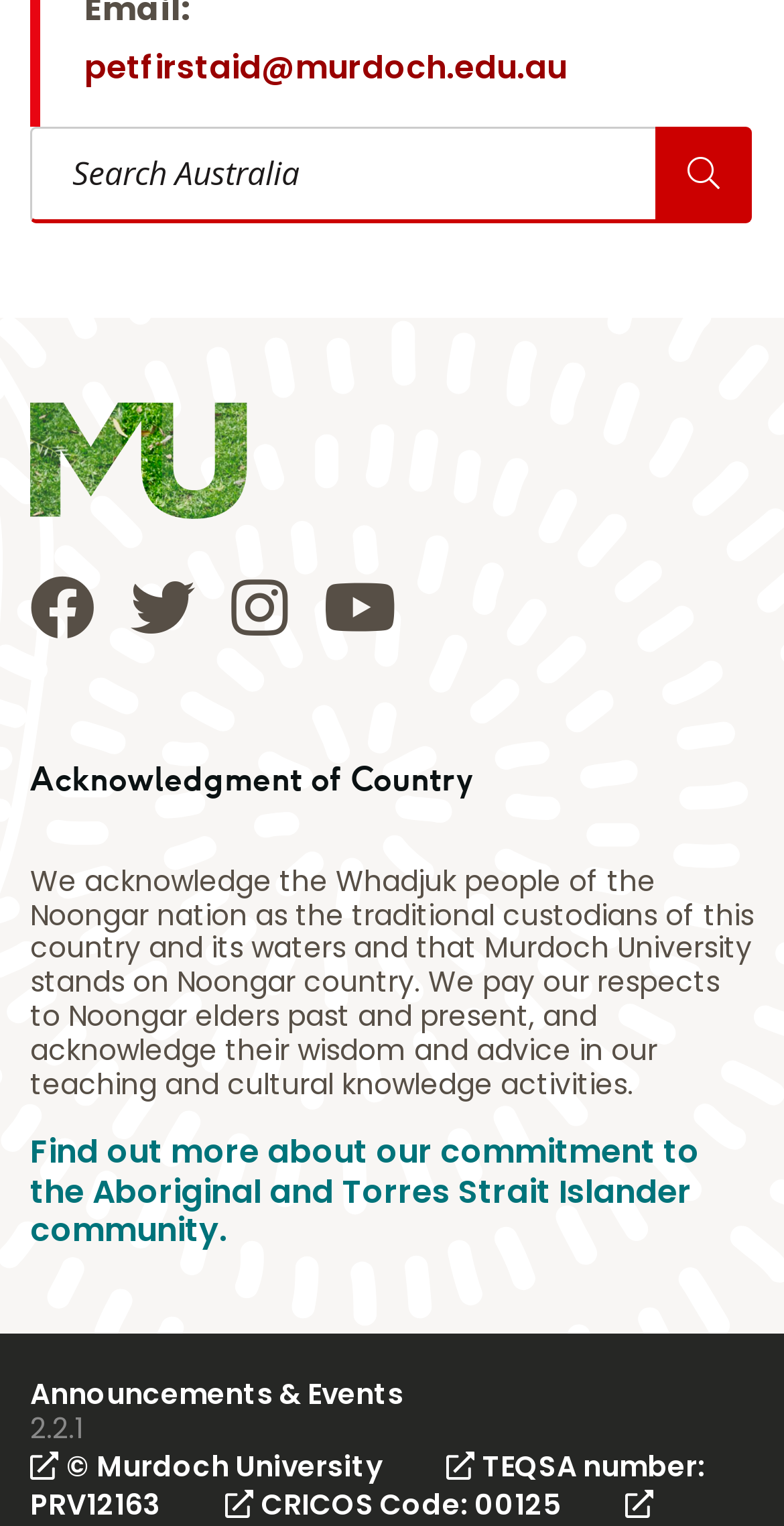Can you determine the bounding box coordinates of the area that needs to be clicked to fulfill the following instruction: "Download Panasonic Base System Device Driver Windows 7"?

None